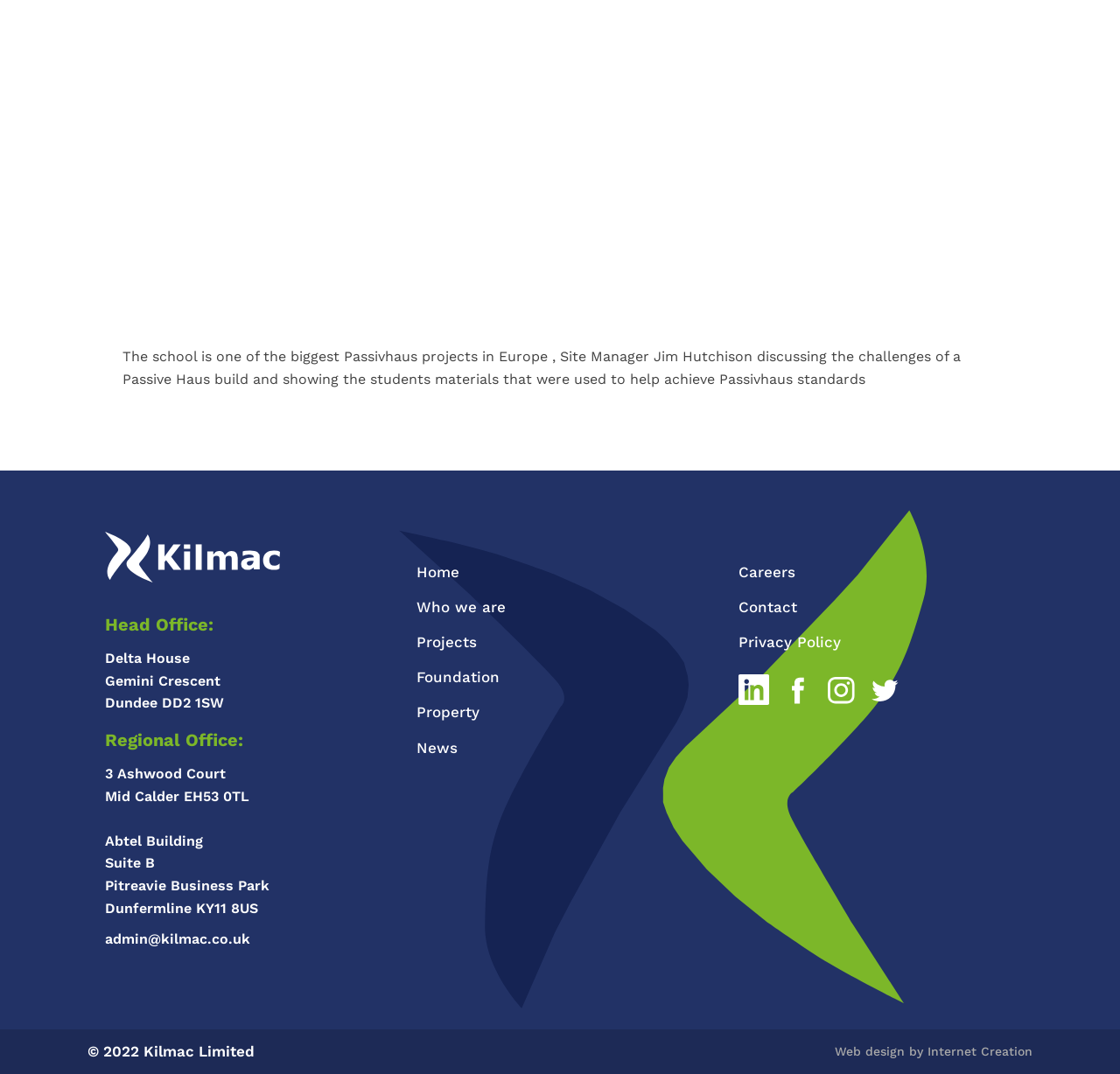Please identify the bounding box coordinates of the element's region that I should click in order to complete the following instruction: "Visit the 'Web design by Internet Creation' website". The bounding box coordinates consist of four float numbers between 0 and 1, i.e., [left, top, right, bottom].

[0.745, 0.97, 0.922, 0.988]